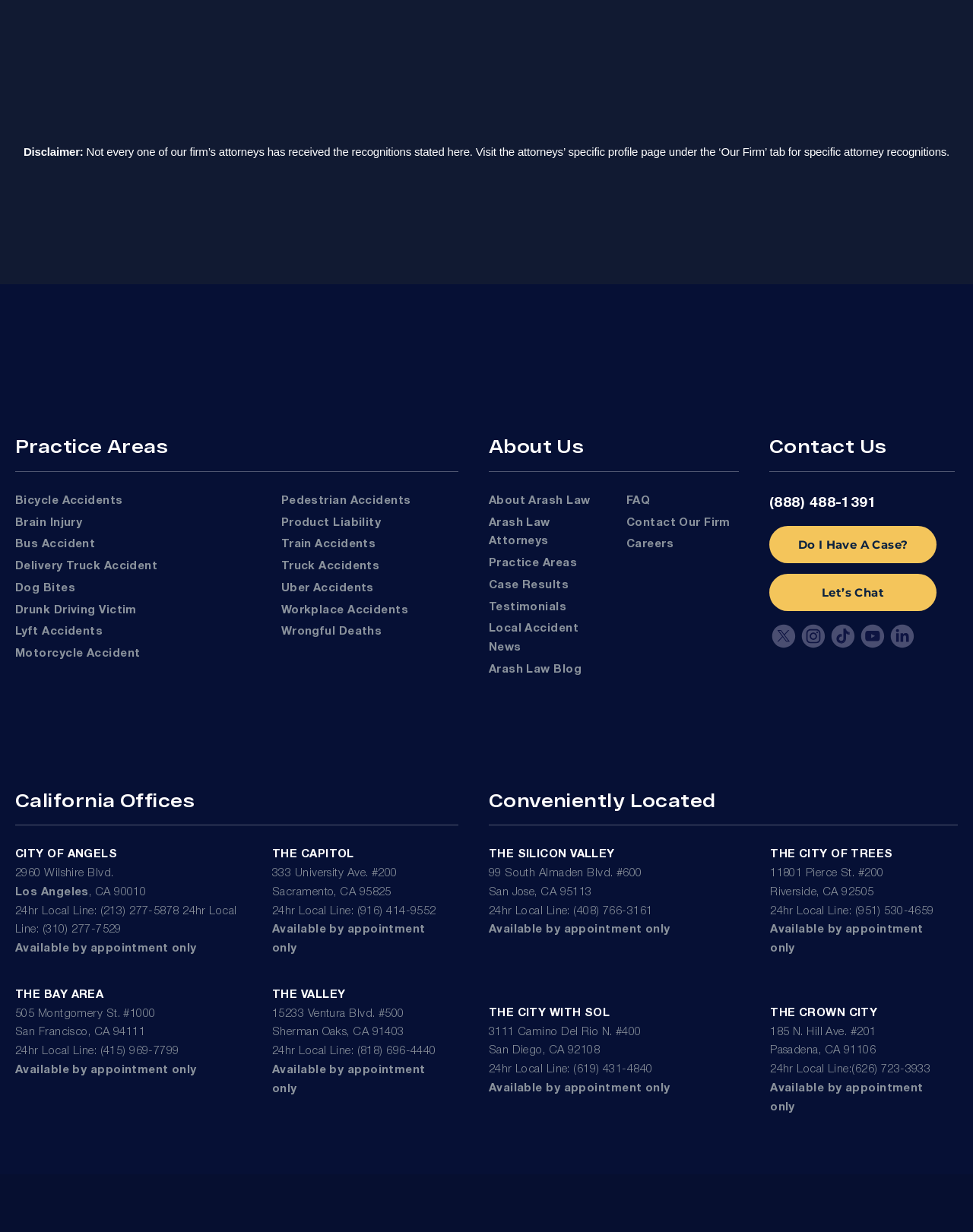Provide the bounding box coordinates of the section that needs to be clicked to accomplish the following instruction: "Visit About Arash Law."

[0.502, 0.402, 0.607, 0.411]